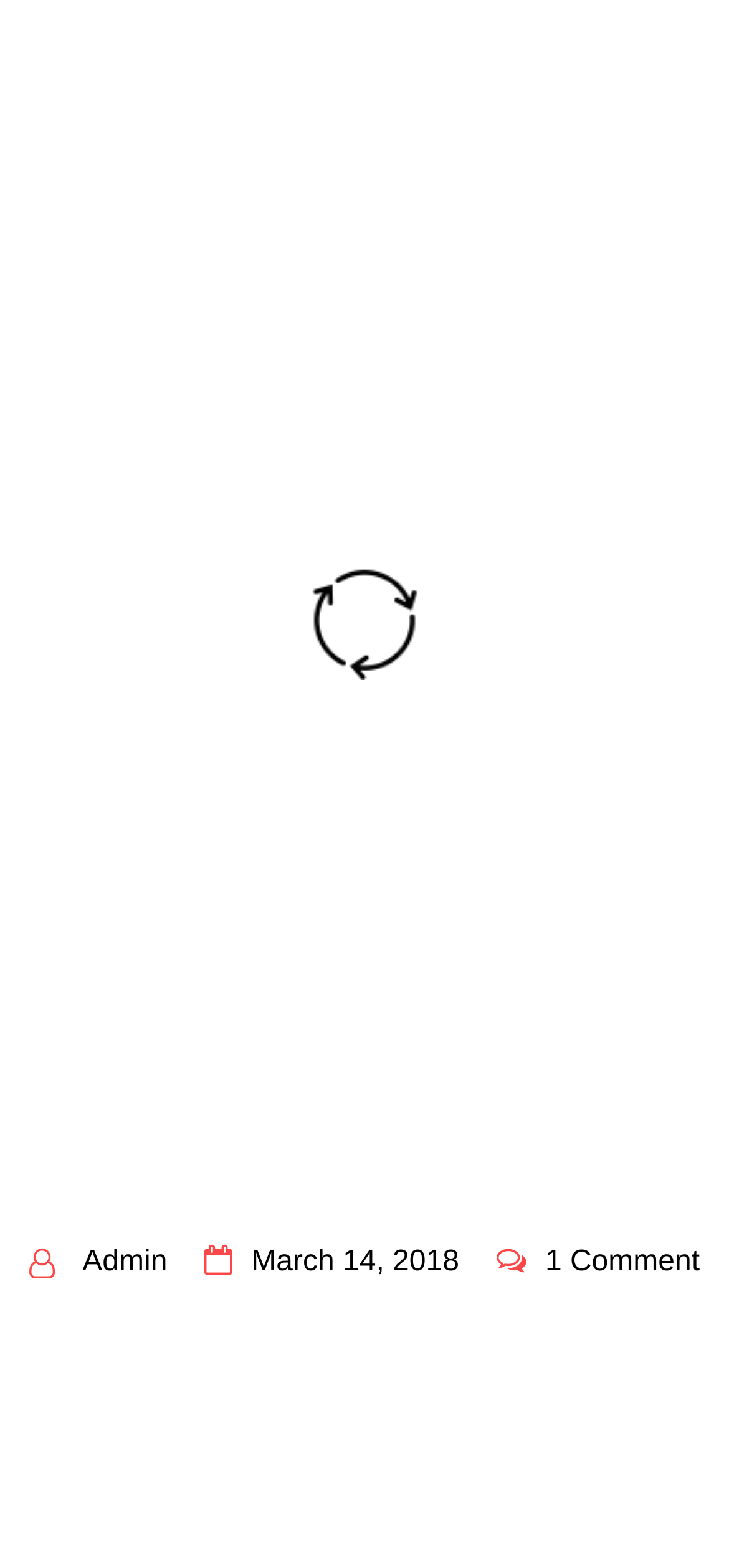Locate the bounding box coordinates of the segment that needs to be clicked to meet this instruction: "read book features".

[0.131, 0.638, 0.495, 0.676]